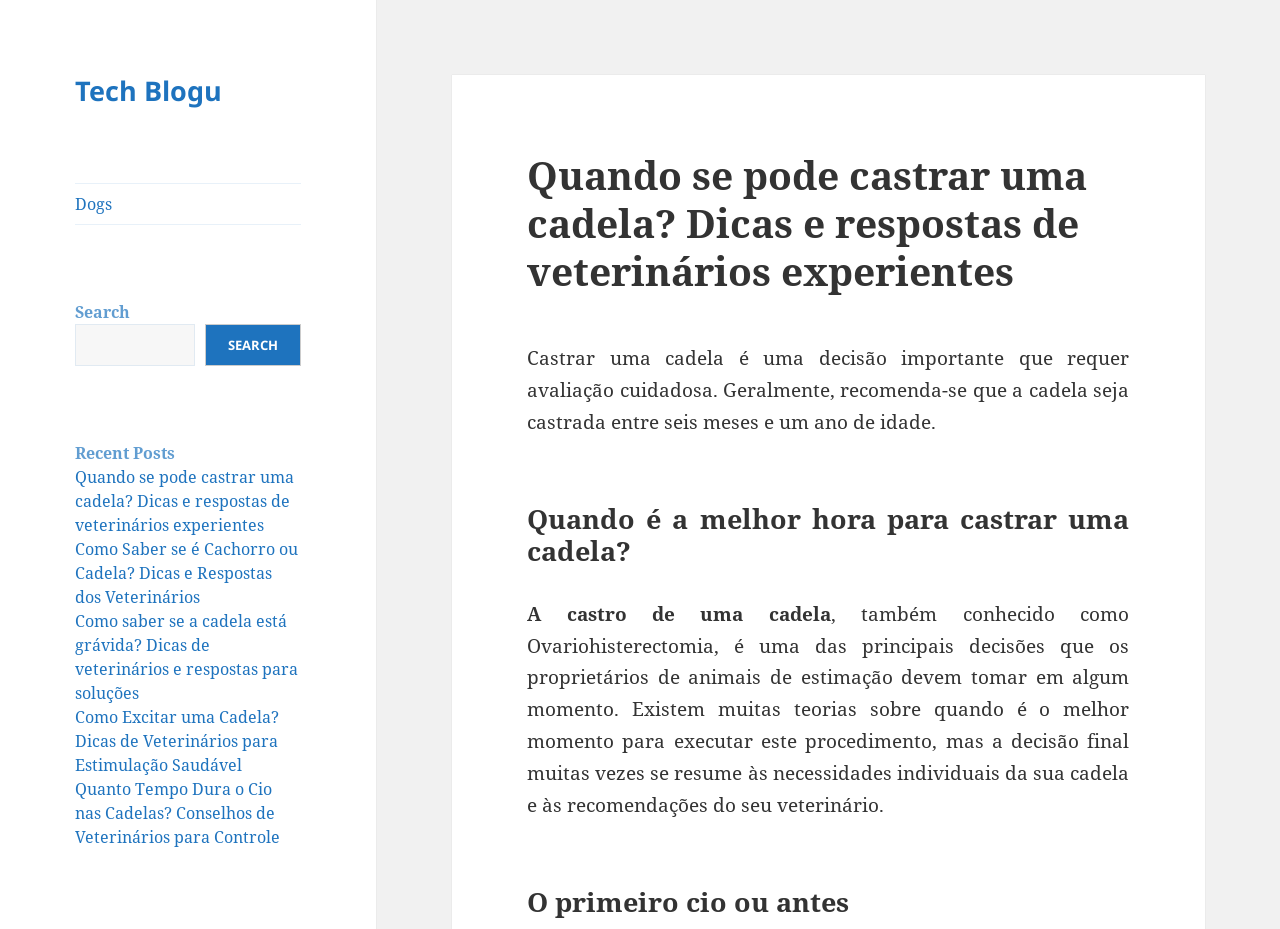Please identify the bounding box coordinates of the clickable element to fulfill the following instruction: "Click on 'Recent Posts'". The coordinates should be four float numbers between 0 and 1, i.e., [left, top, right, bottom].

[0.059, 0.475, 0.235, 0.501]